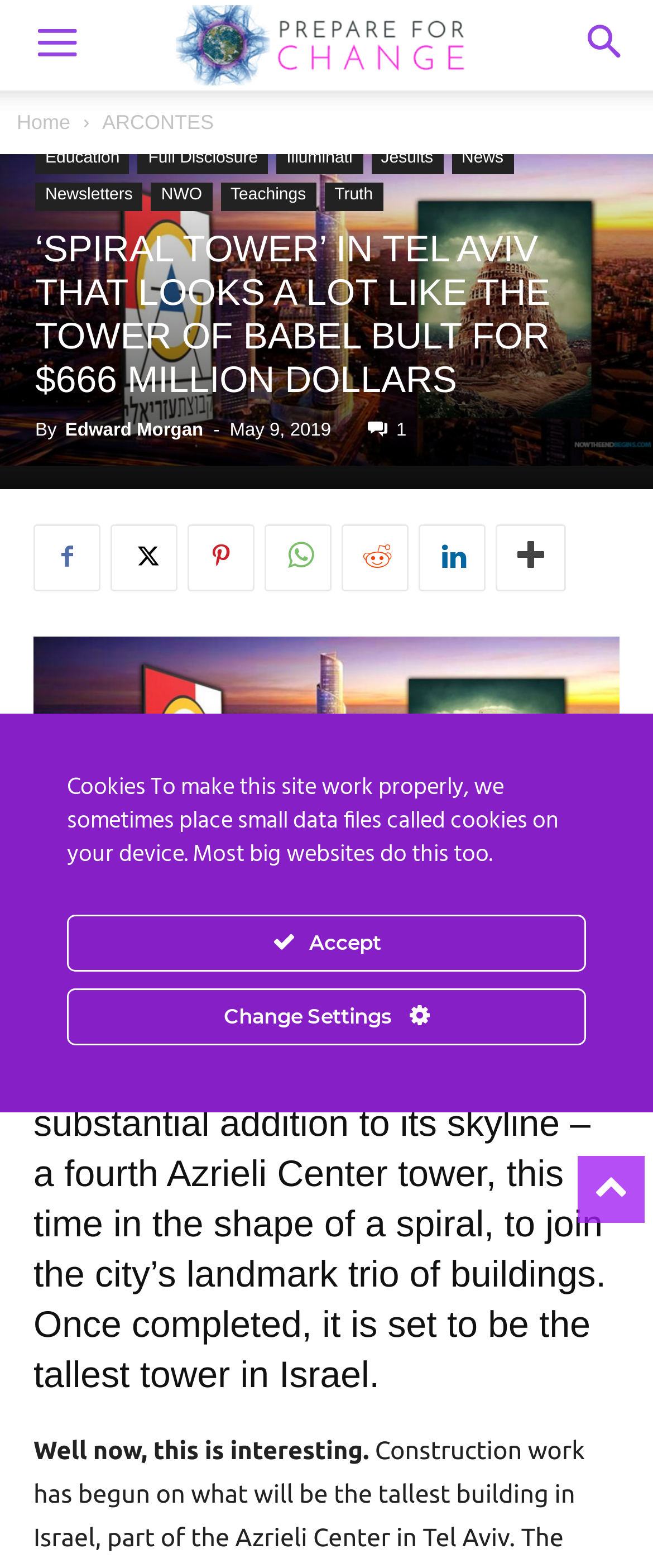What is the date of the article?
Answer the question using a single word or phrase, according to the image.

May 9, 2019